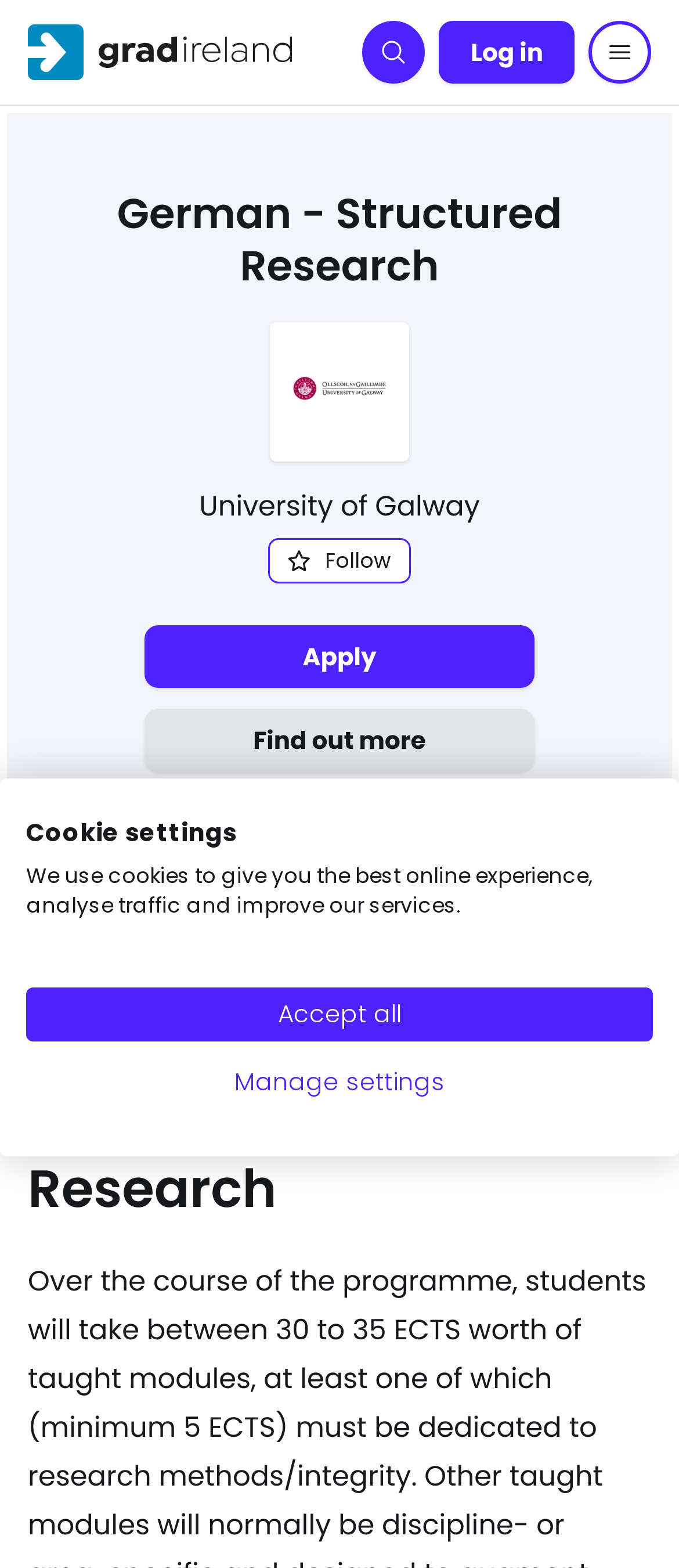Provide the bounding box coordinates of the HTML element this sentence describes: "aria-label="Search"".

[0.534, 0.013, 0.627, 0.053]